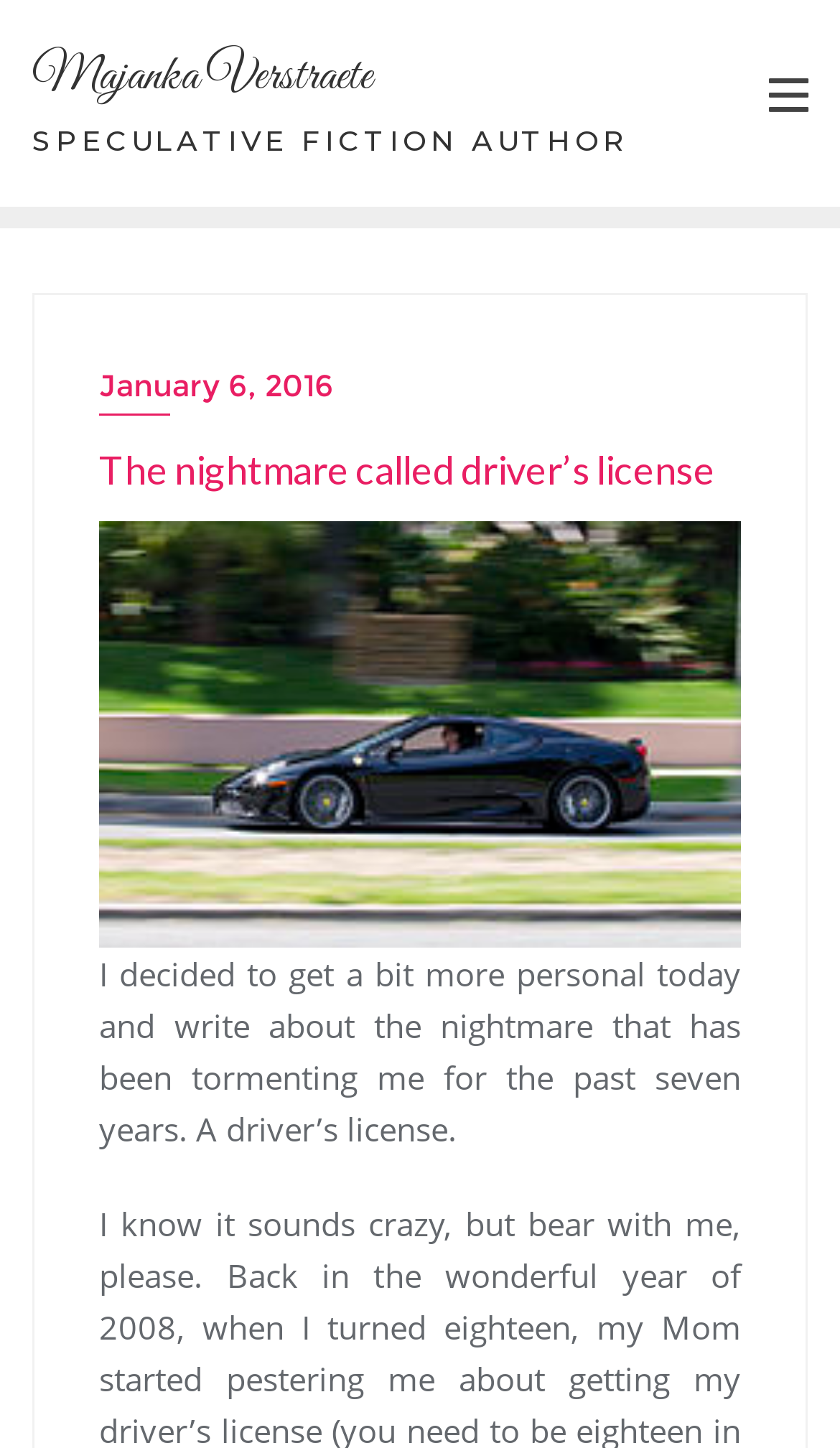What is the category of the webpage?
Answer the question with as much detail as possible.

The category of the webpage can be found in the top-right corner, where it is written as a static text 'PERSONAL'.